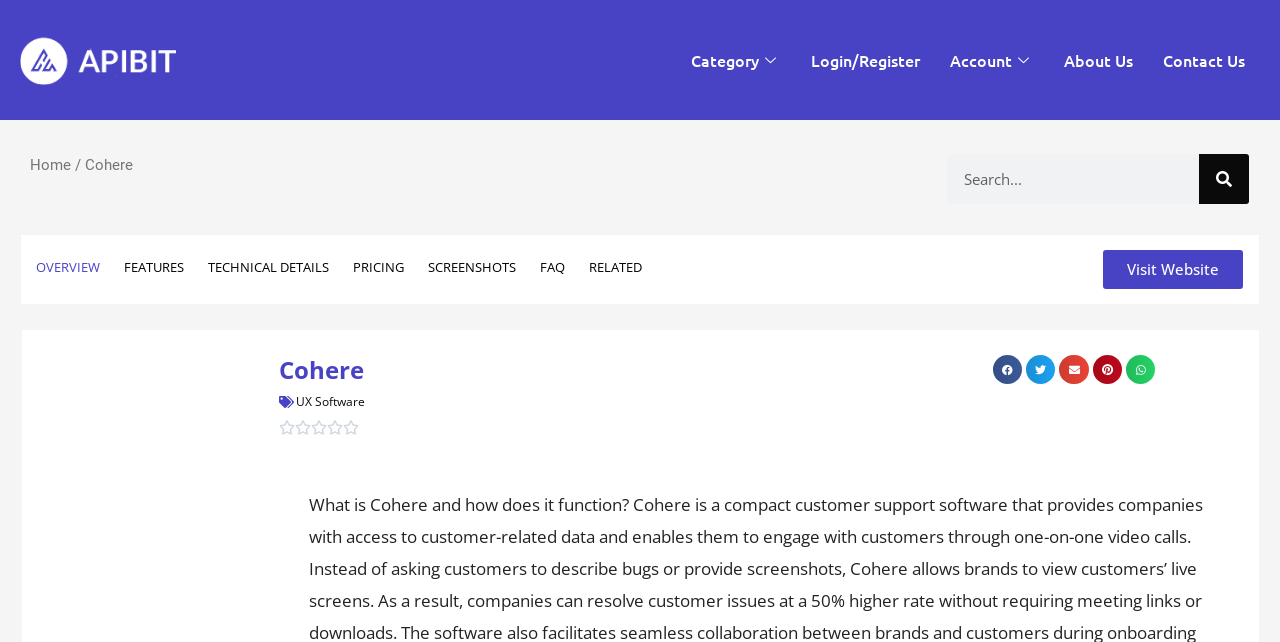Identify the bounding box coordinates for the UI element described as: "aria-label="Share on pinterest"".

[0.854, 0.553, 0.877, 0.599]